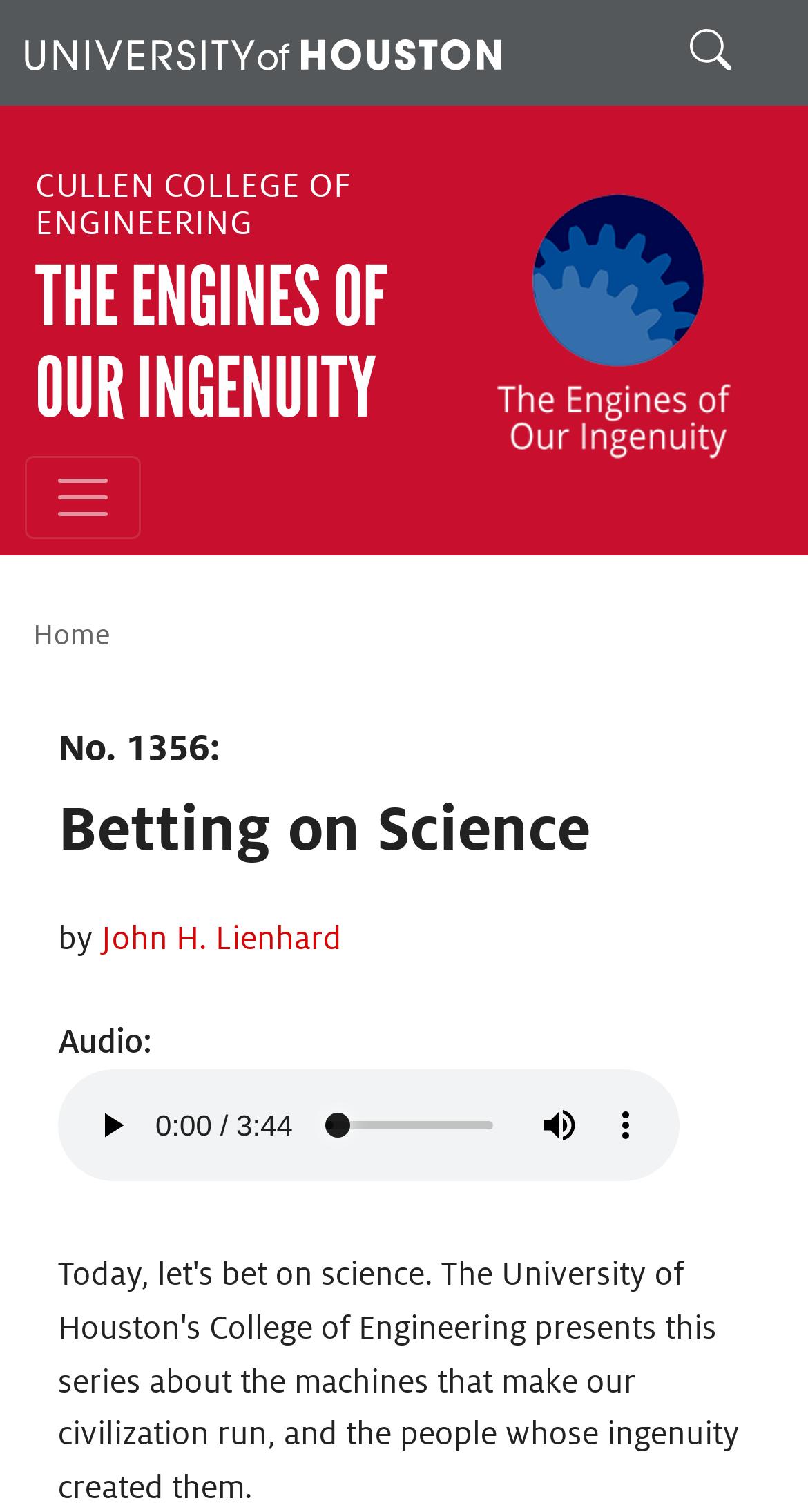Pinpoint the bounding box coordinates of the clickable area needed to execute the instruction: "Play the audio". The coordinates should be specified as four float numbers between 0 and 1, i.e., [left, top, right, bottom].

[0.097, 0.723, 0.179, 0.767]